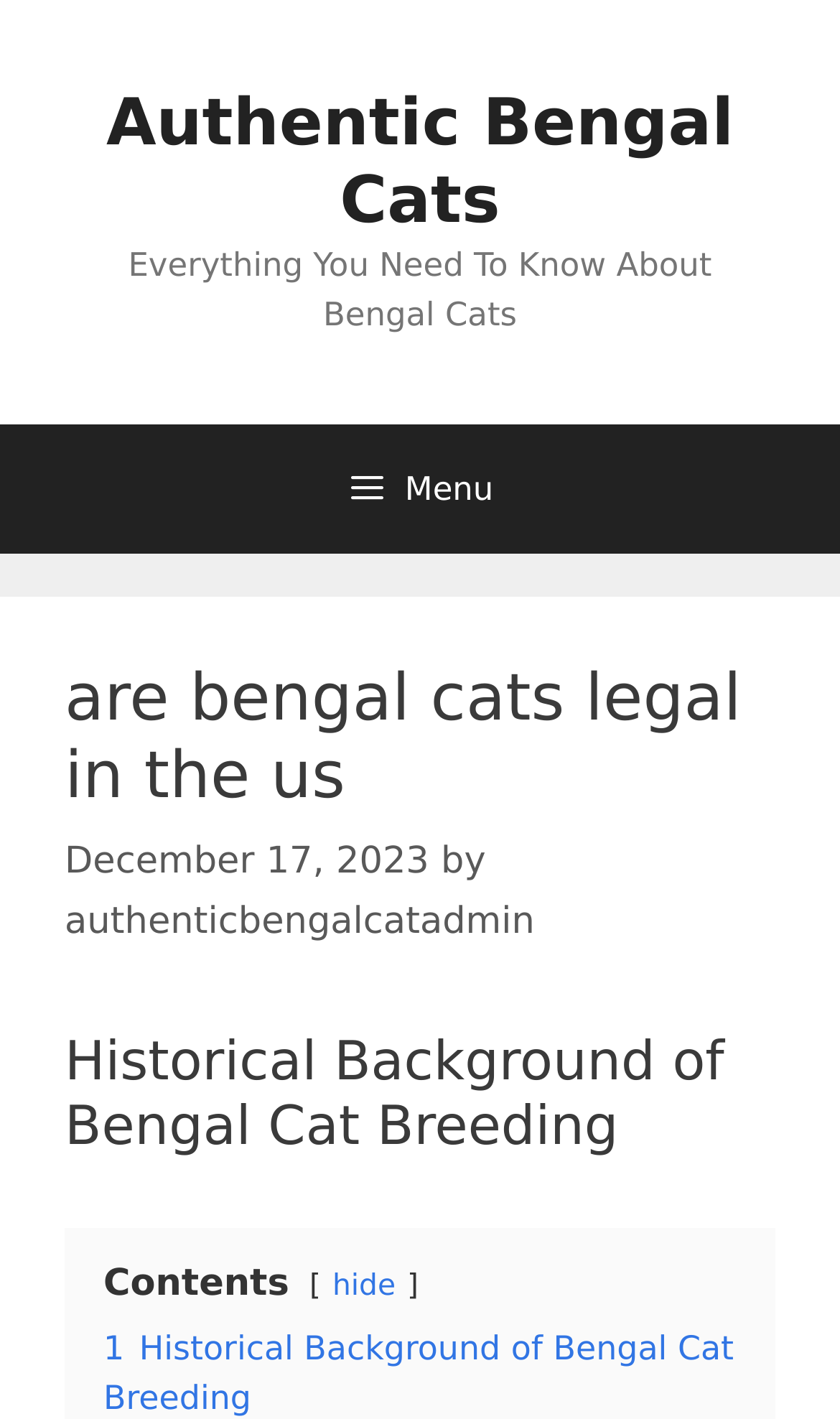Give an in-depth explanation of the webpage layout and content.

The webpage is about Bengal cats, with a focus on their legality in the US. At the top, there is a banner with the site's name, "Authentic Bengal Cats", and a link to the site's homepage. Below the banner, there is a navigation menu labeled "Primary" with a button to expand or collapse it.

The main content area is divided into sections, with a heading "Are Bengal Cats Legal in the US" at the top. Below this heading, there is a timestamp indicating the article was published on December 17, 2023, followed by the author's name, "authenticbengalcatadmin". 

Further down, there is a section titled "Historical Background of Bengal Cat Breeding", which appears to be a subheading or a chapter within the article. To the right of this section, there is a table of contents with a link to hide or show it. The table of contents has at least one item, "1 Historical Background of Bengal Cat Breeding", which is a link to a specific section within the article.

There are no images on the page. The overall structure of the page is organized, with clear headings and concise text, making it easy to navigate and read.